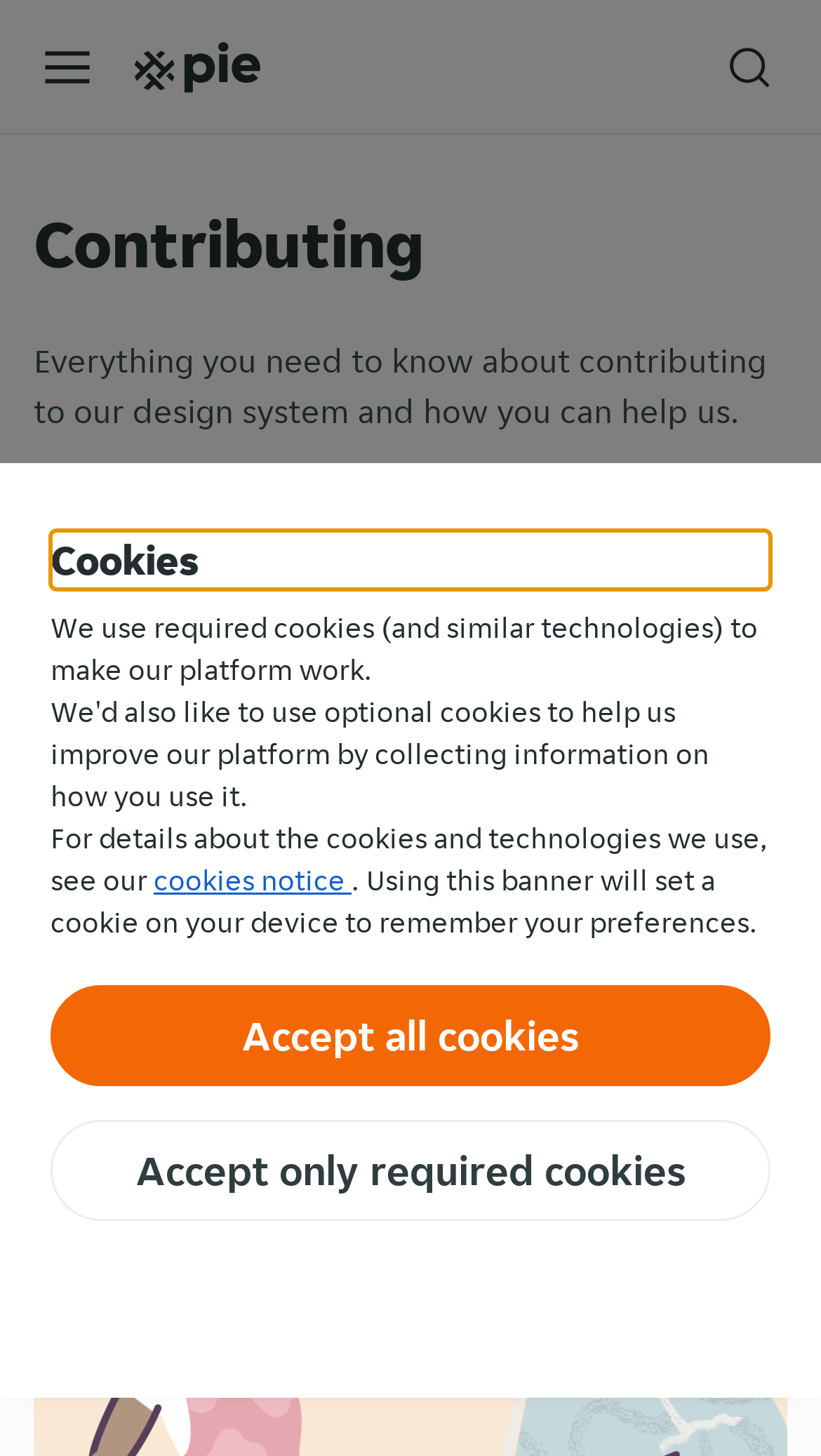What is the title of the dialog box at the bottom?
Based on the image, answer the question with as much detail as possible.

The dialog box at the bottom has the title 'Cookies' located at coordinates [0.062, 0.364, 0.938, 0.405]. This dialog box is used to inform users about the use of cookies on the website and provide options for managing cookie preferences.